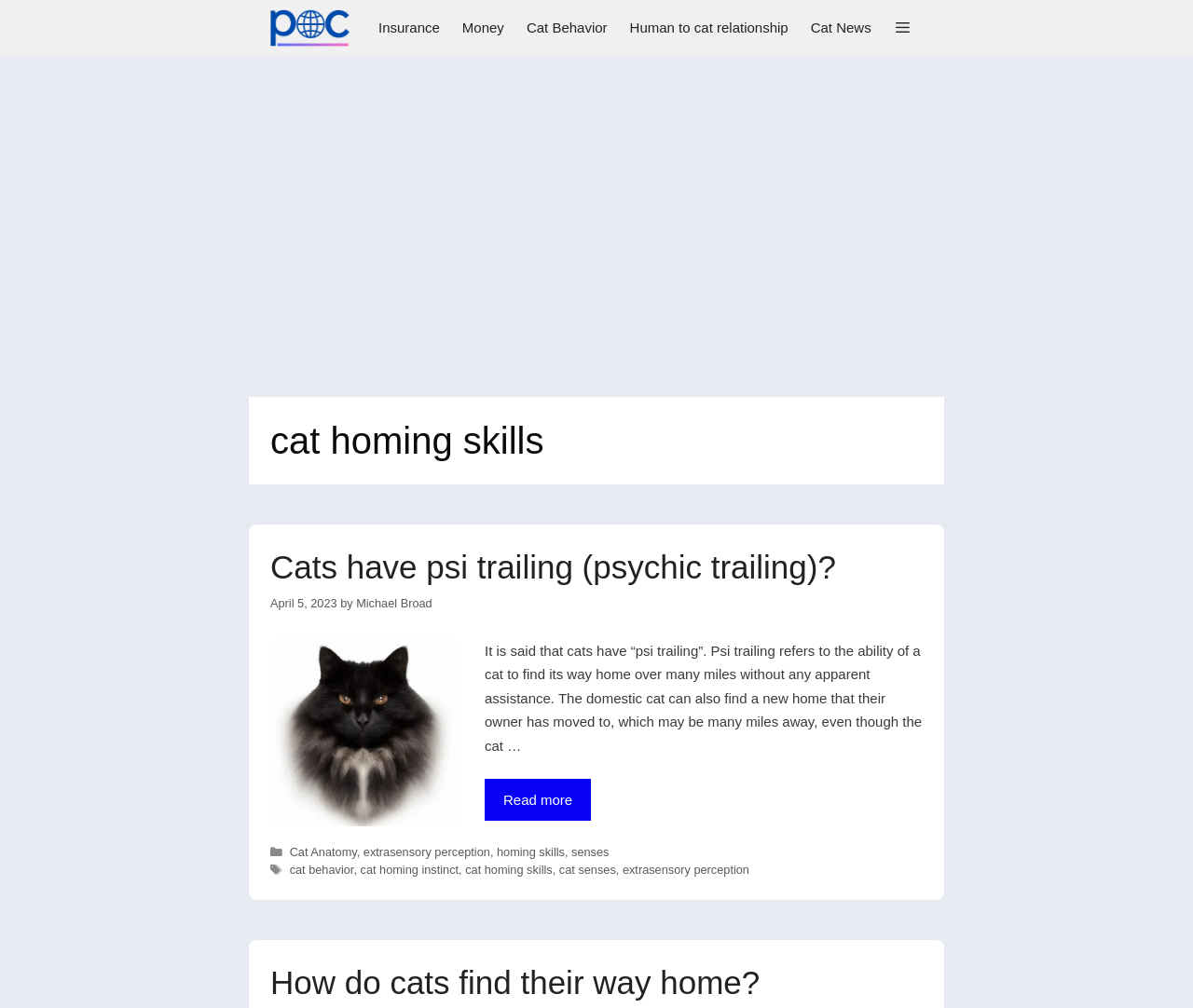Craft a detailed narrative of the webpage's structure and content.

The webpage is about cat homing skills, specifically discussing the concept of "psi trailing" or the ability of cats to find their way home over long distances. At the top, there is a navigation bar with links to various categories, including "Insurance", "Money", "Cat Behavior", and "Cat News". Below the navigation bar, there is a header section with the title "cat homing skills" and an advertisement iframe.

The main content of the page is an article with a heading "Cats have psi trailing (psychic trailing)?" followed by a link to the same title. The article discusses the concept of psi trailing and how cats are able to find their way home. There is an image with the caption "Psychic cat!" and a block of text that explains the phenomenon.

Below the article, there is a link to read more about the topic, and a footer section with categories and tags related to the article. The categories include "Cat Anatomy", "extrasensory perception", "homing skills", and "senses", while the tags include "cat behavior", "cat homing instinct", "cat homing skills", "cat senses", and "extrasensory perception".

Further down, there is another heading "How do cats find their way home?" with a link to the same title. Overall, the webpage is focused on providing information about cat homing skills and the mysterious abilities of cats to navigate their way home.